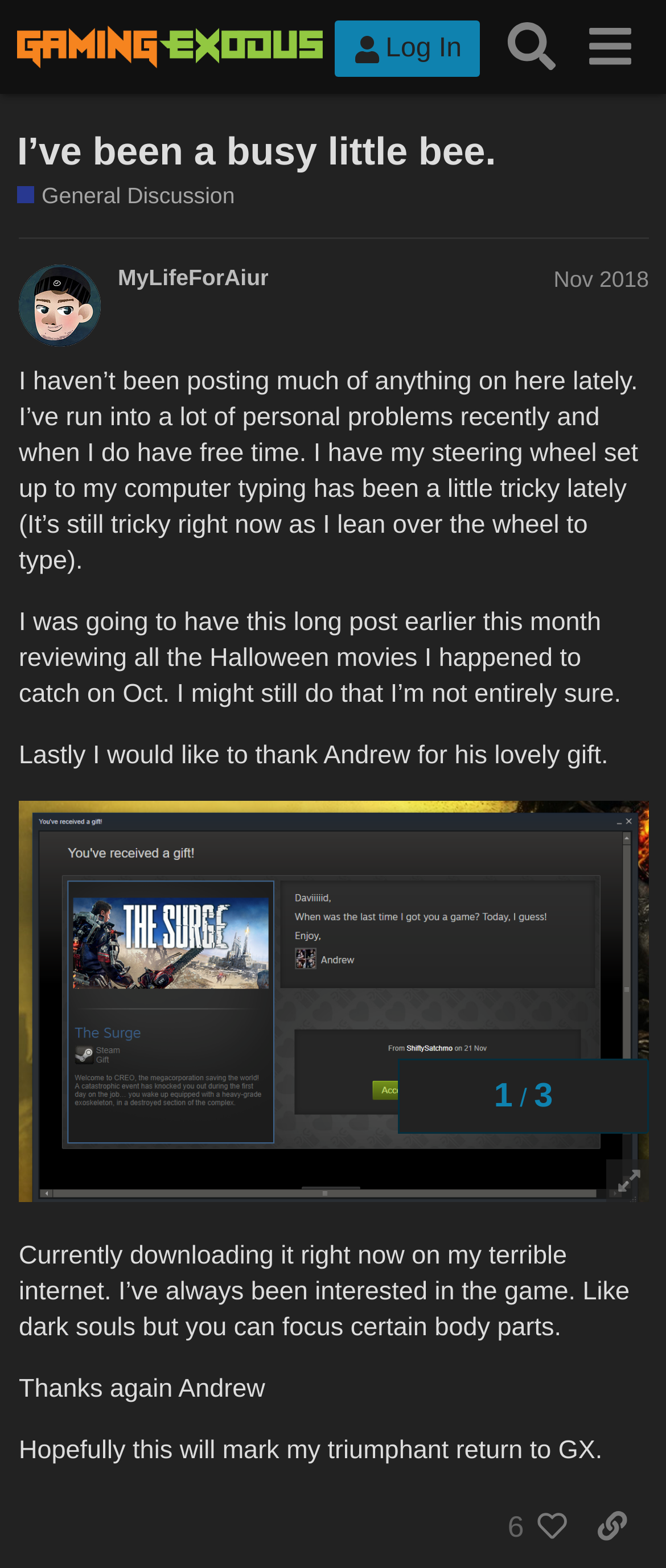Find the bounding box of the UI element described as follows: "General Discussion".

[0.026, 0.115, 0.352, 0.135]